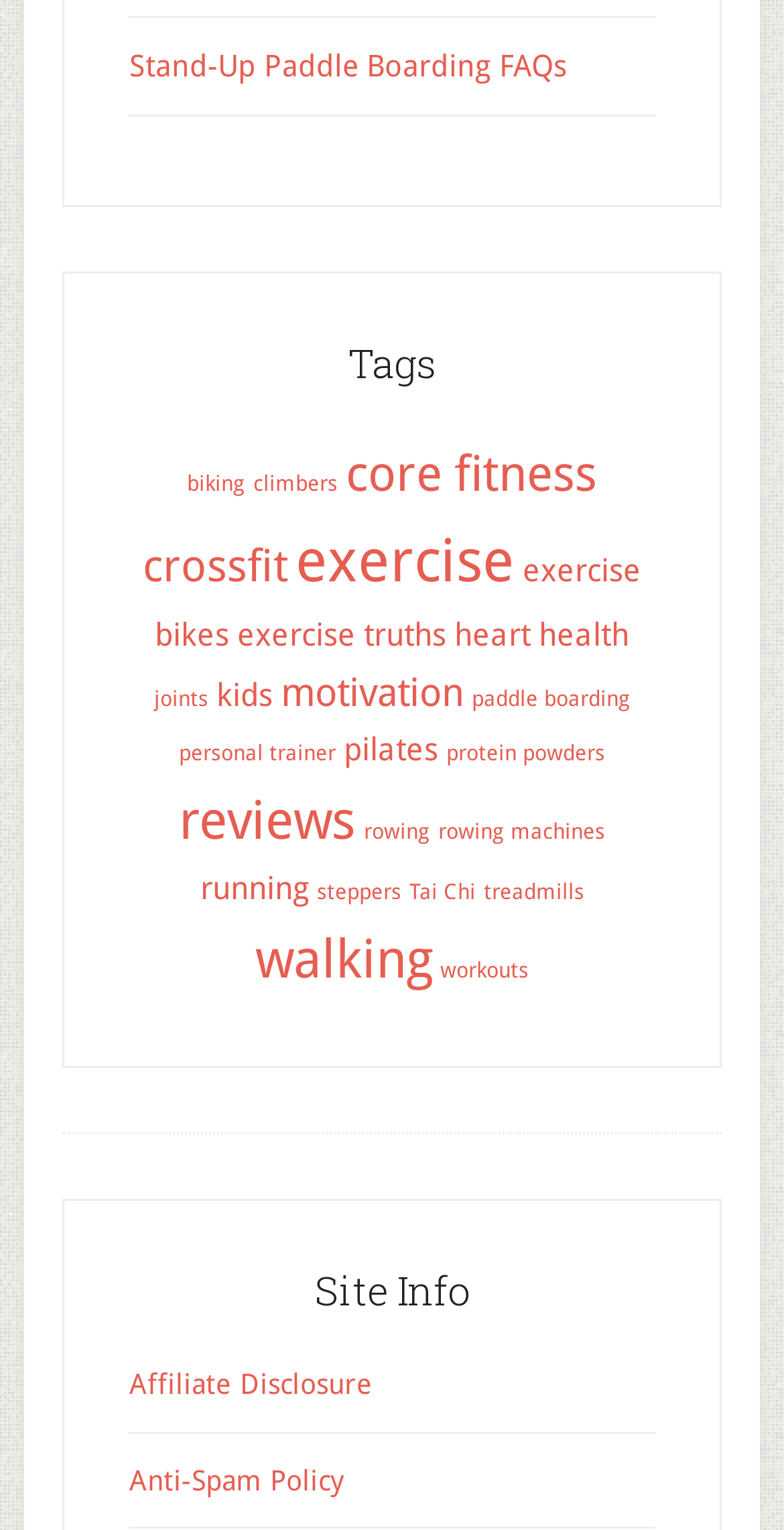Provide your answer to the question using just one word or phrase: What is the last item in the 'Tags' section?

workouts